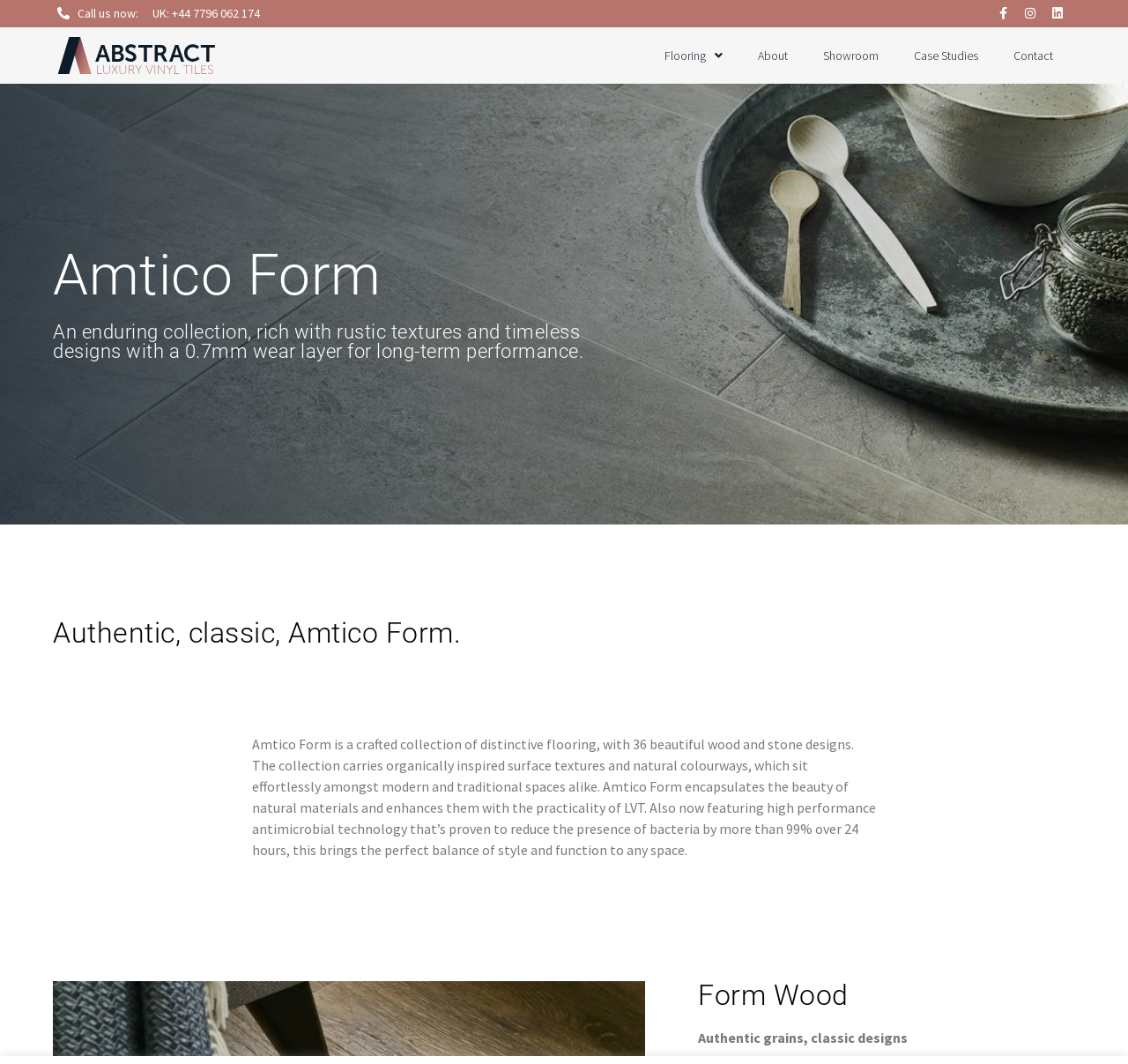Use a single word or phrase to answer this question: 
What is the purpose of the high performance antimicrobial technology?

reduce bacteria presence